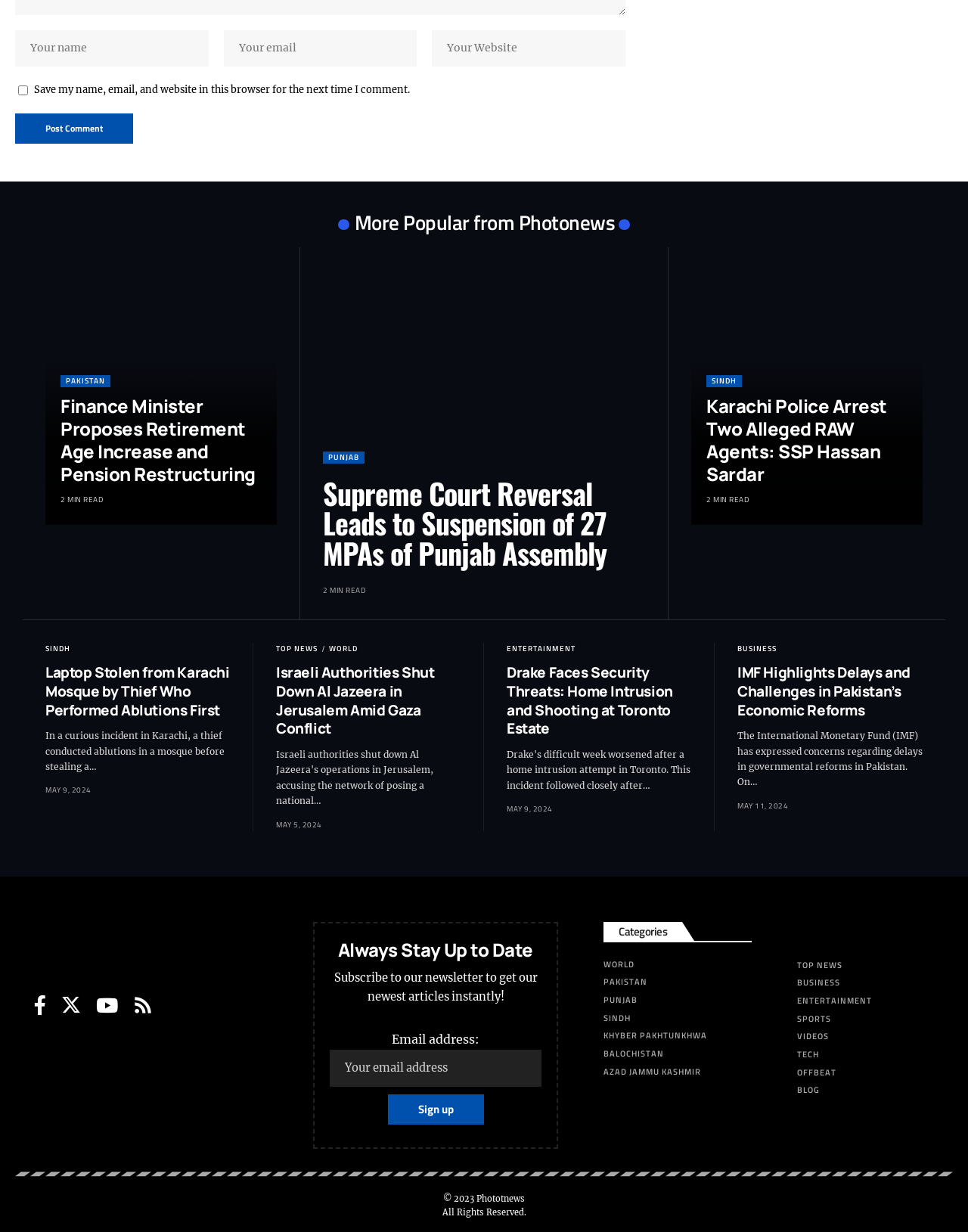Point out the bounding box coordinates of the section to click in order to follow this instruction: "Visit the Facebook page".

[0.027, 0.803, 0.055, 0.83]